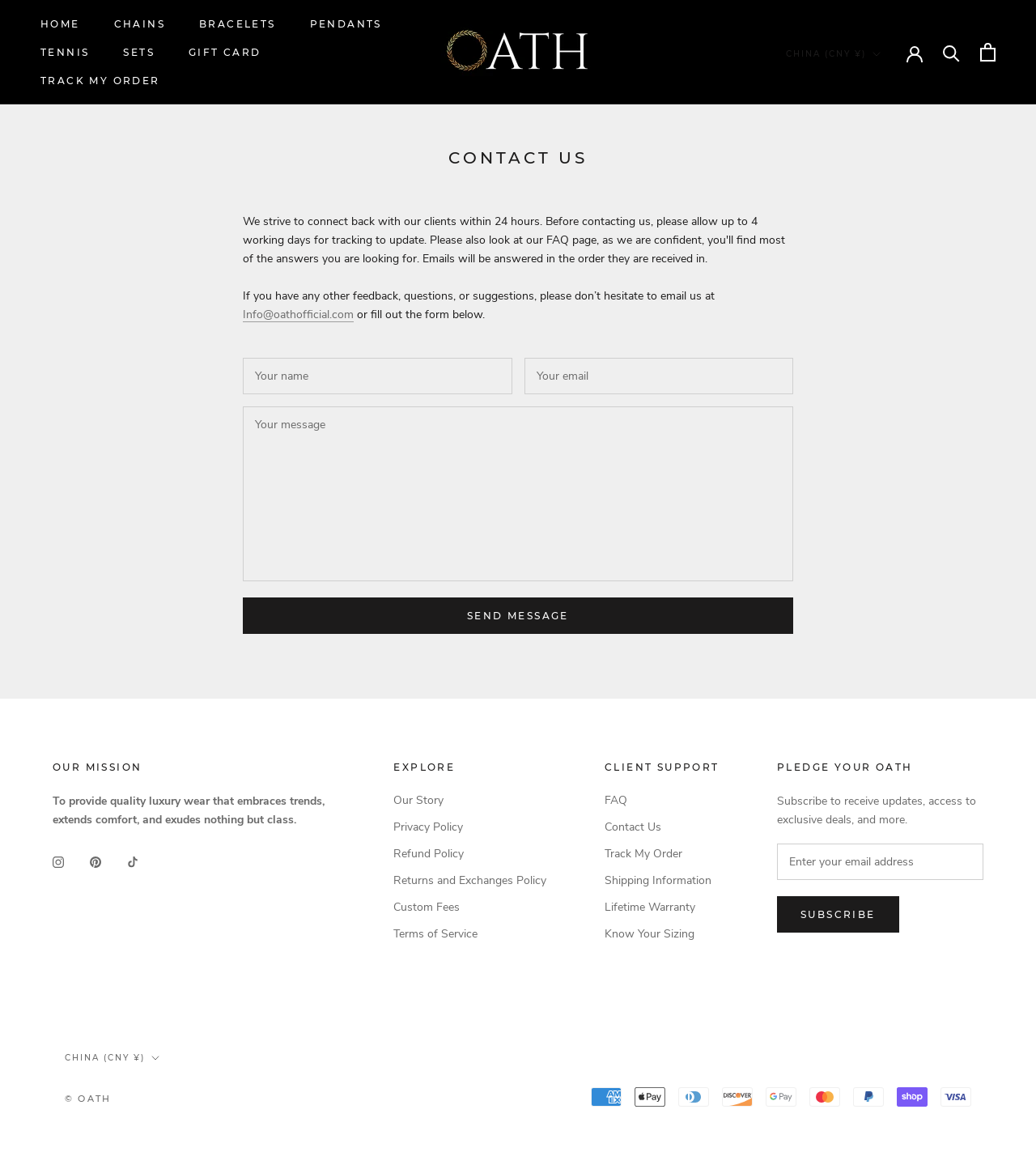Give a complete and precise description of the webpage's appearance.

This webpage is the "Contact Us" page of OATH, a luxury wear brand. At the top, there is a main navigation menu with links to different sections of the website, including "HOME", "CHAINS", "BRACELETS", "PENDANTS", "TENNIS", "SETS", "GIFT CARD", and "TRACK MY ORDER". Below the navigation menu, there is a logo of OATH, which is also a link.

On the left side of the page, there is a heading "CONTACT US" followed by a paragraph of text that explains how to contact the company. Below the text, there is a form with fields for name, email, and message, and a "SEND MESSAGE" button.

On the right side of the page, there are three sections. The first section has a heading "OUR MISSION" and a paragraph of text that describes the company's mission. Below the text, there are links to the company's social media profiles on Instagram, Pinterest, and TikTok.

The second section has a heading "EXPLORE" and links to different pages on the website, including "Our Story", "Privacy Policy", "Refund Policy", and others.

The third section has a heading "CLIENT SUPPORT" and links to pages related to customer support, such as "FAQ", "Contact Us", "Track My Order", and others.

At the bottom of the page, there is a section with a heading "PLEDGE YOUR OATH" and a form to subscribe to the company's newsletter. Below the form, there is a section with links to different payment methods, including American Express, Apple Pay, and Visa. Finally, there is a copyright notice and a link to the company's terms of service.